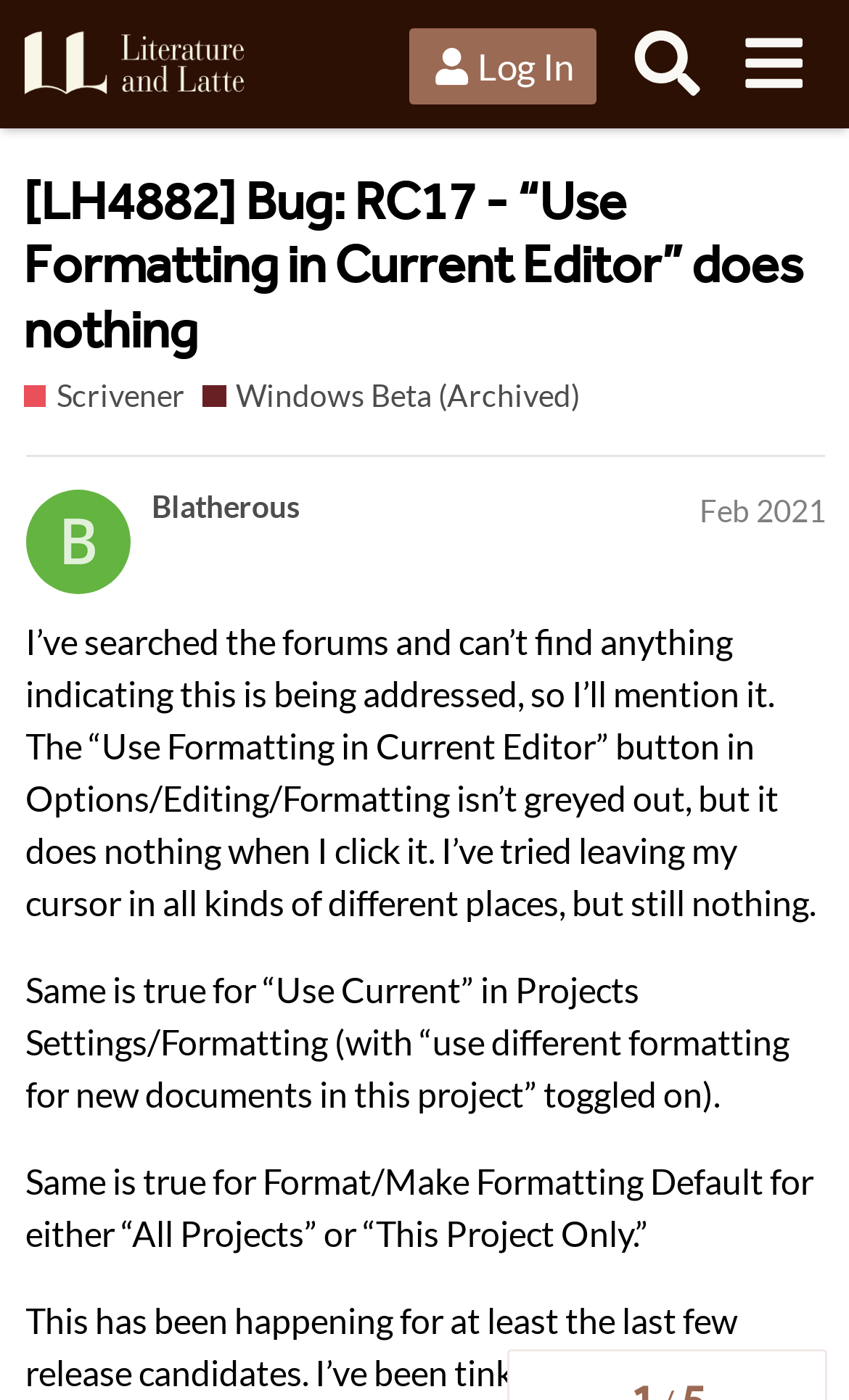Please identify the bounding box coordinates of the element I need to click to follow this instruction: "View the 'Scrivener' page".

[0.027, 0.268, 0.218, 0.3]